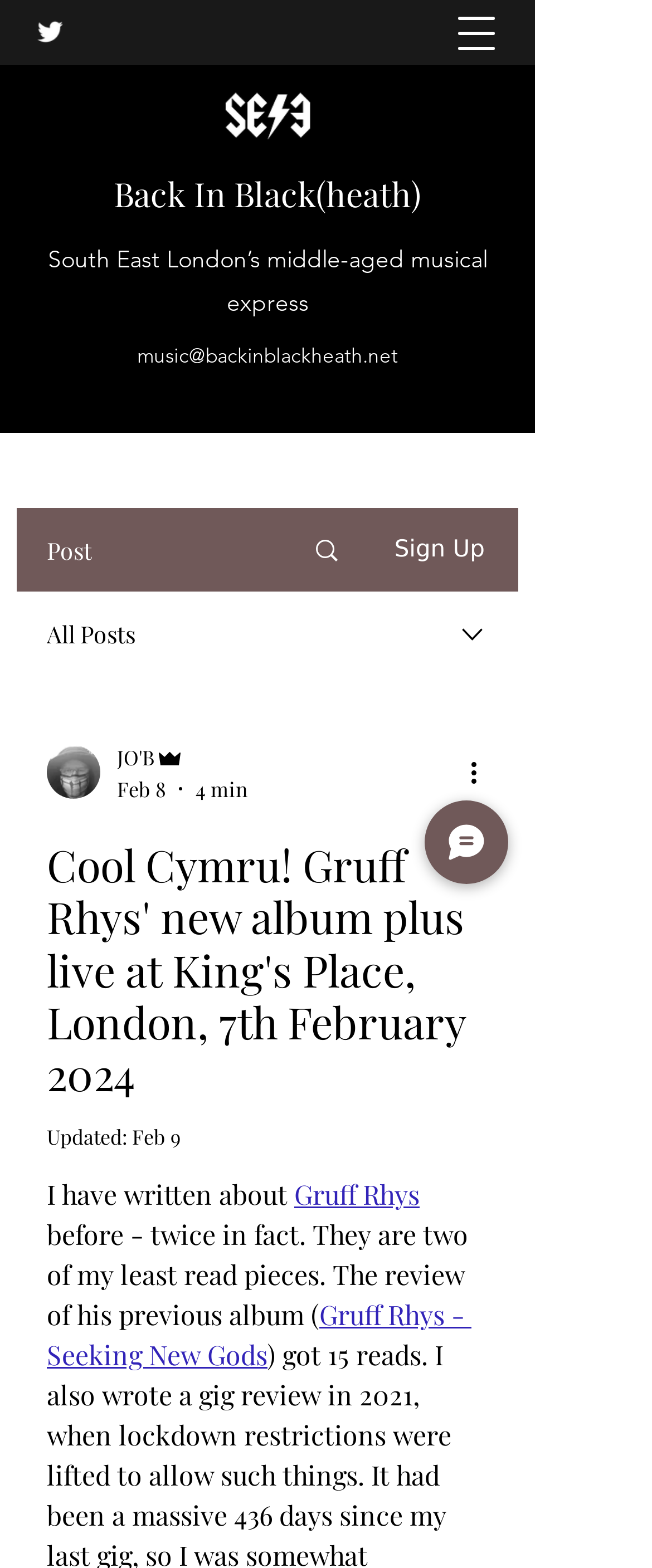Determine the bounding box coordinates of the section to be clicked to follow the instruction: "Open navigation menu". The coordinates should be given as four float numbers between 0 and 1, formatted as [left, top, right, bottom].

[0.679, 0.0, 0.782, 0.043]